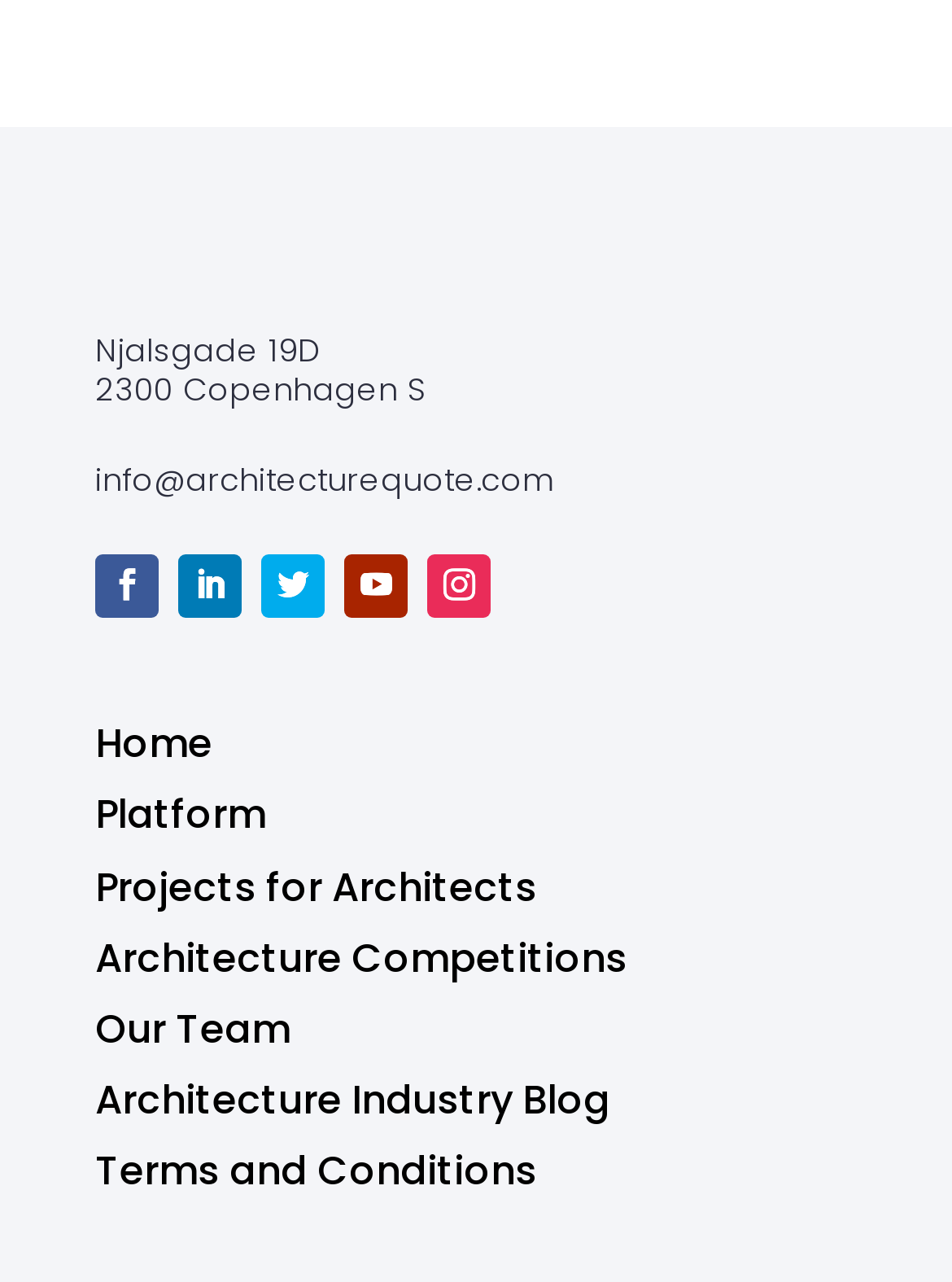Predict the bounding box for the UI component with the following description: "Follow".

[0.449, 0.432, 0.515, 0.482]